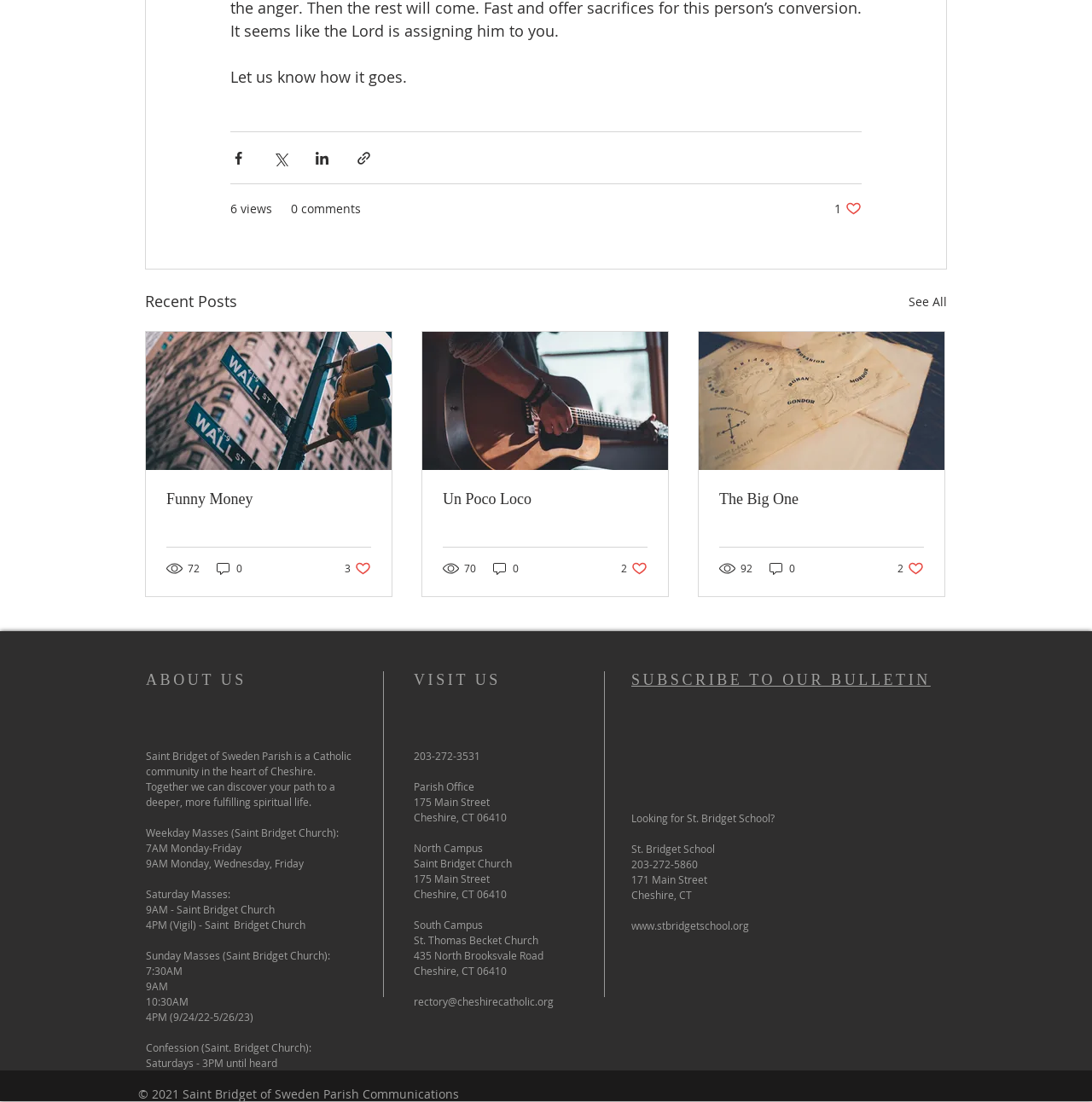Please identify the coordinates of the bounding box that should be clicked to fulfill this instruction: "Subscribe to the bulletin".

[0.578, 0.609, 0.852, 0.625]